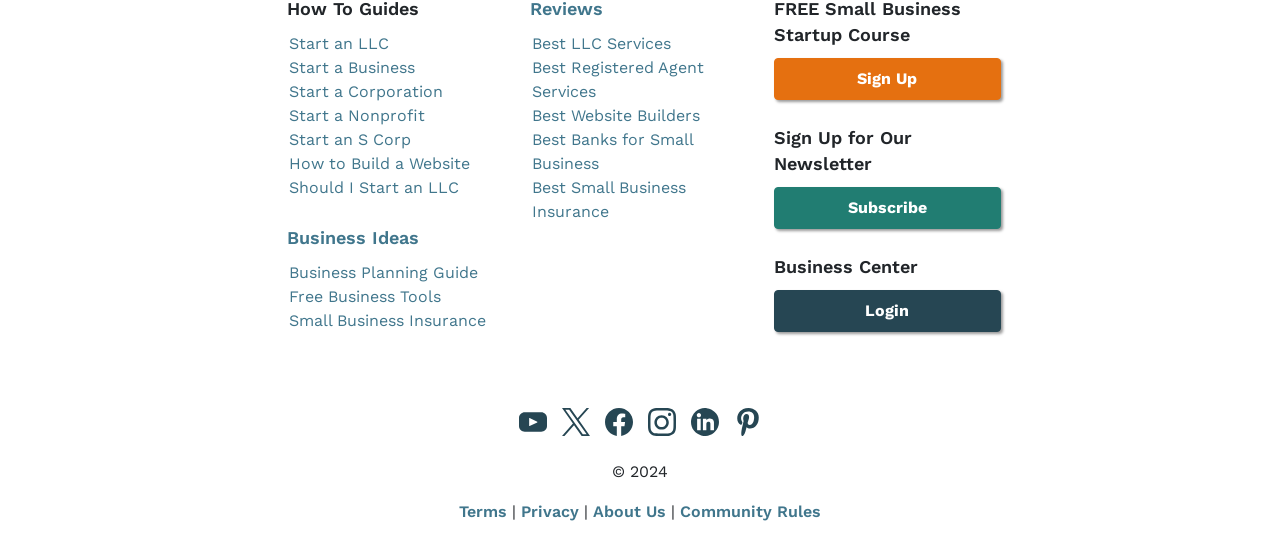Please specify the coordinates of the bounding box for the element that should be clicked to carry out this instruction: "Get business ideas". The coordinates must be four float numbers between 0 and 1, formatted as [left, top, right, bottom].

[0.224, 0.414, 0.327, 0.453]